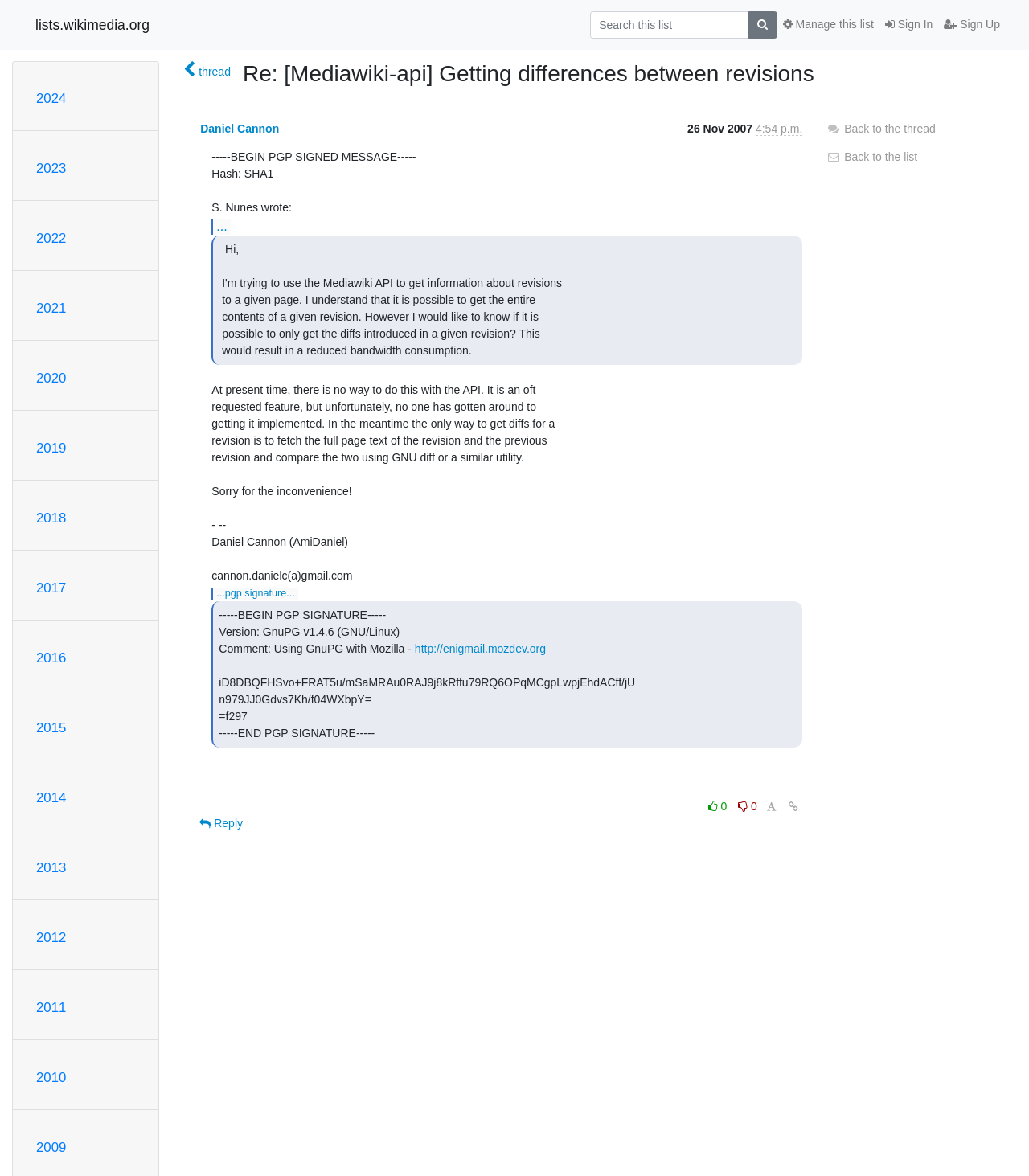Please reply to the following question using a single word or phrase: 
What is the name of the sender of the message?

Daniel Cannon